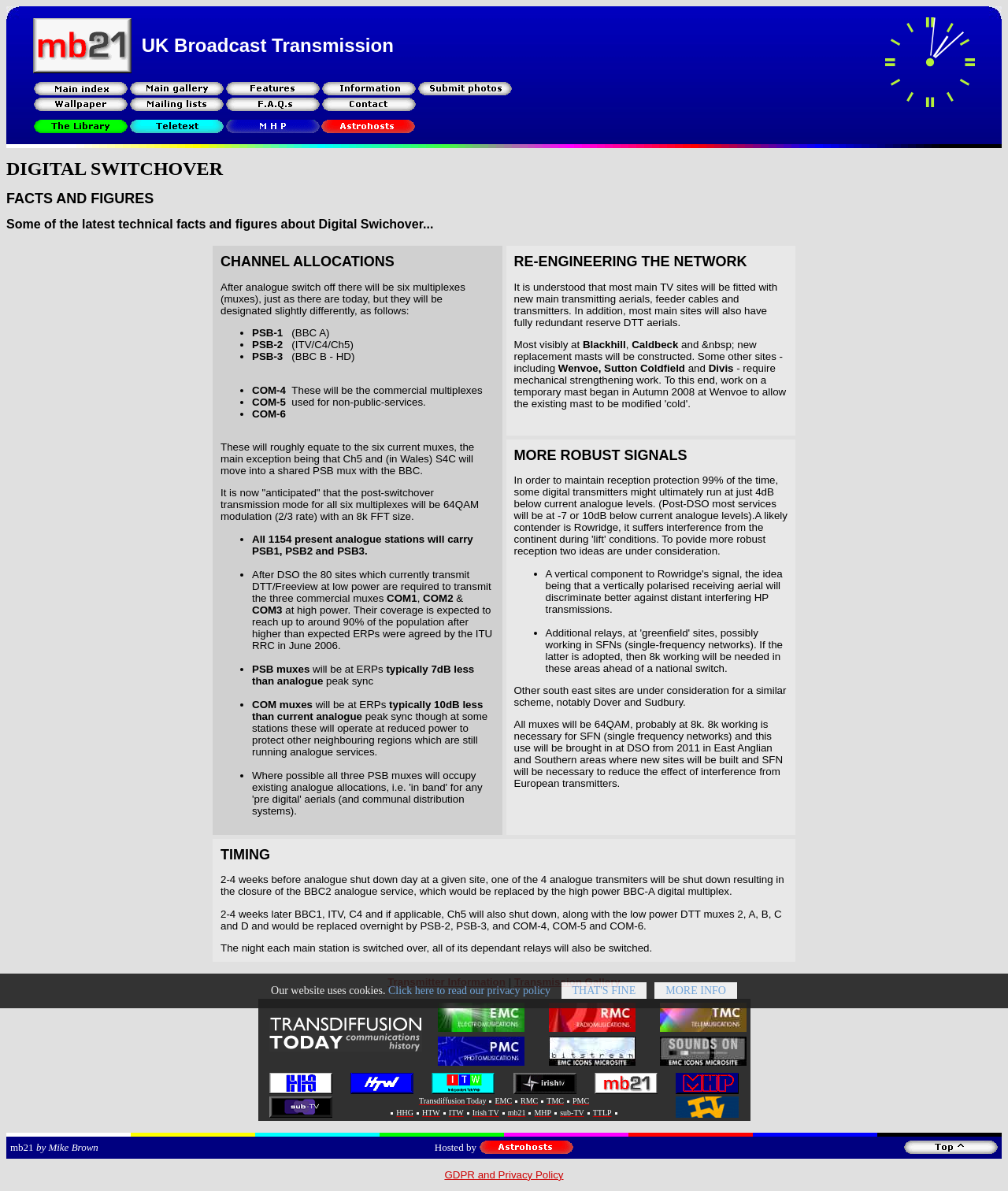Construct a thorough caption encompassing all aspects of the webpage.

The webpage is about UK transmitter information and gallery, specifically focused on digital switchover. At the top, there is a logo image and a navigation menu with links to various sections, including "UK Broadcast Transmission", "Main index", "Main Gallery", "Features", "Info", and more.

Below the navigation menu, there is a section with a heading "DIGITAL SWITCHOVER" and a subheading "FACTS AND FIGURES". This section provides some technical information about digital switchover, including a table with details on channel allocations, multiplexes, and transmission modes.

The table has several rows and columns, with headings such as "PSB-1", "PSB-2", "PSB-3", "COM-4", "COM-5", and "COM-6". The table cells contain information about the multiplexes, including their designations, transmission modes, and expected coverage areas.

To the right of the table, there is a section with an iframe, which may contain additional content or a widget. At the bottom of the page, there is a footer section with a small image.

Overall, the webpage appears to be a resource for individuals seeking information about digital switchover in the UK, with a focus on technical details and transmission information.